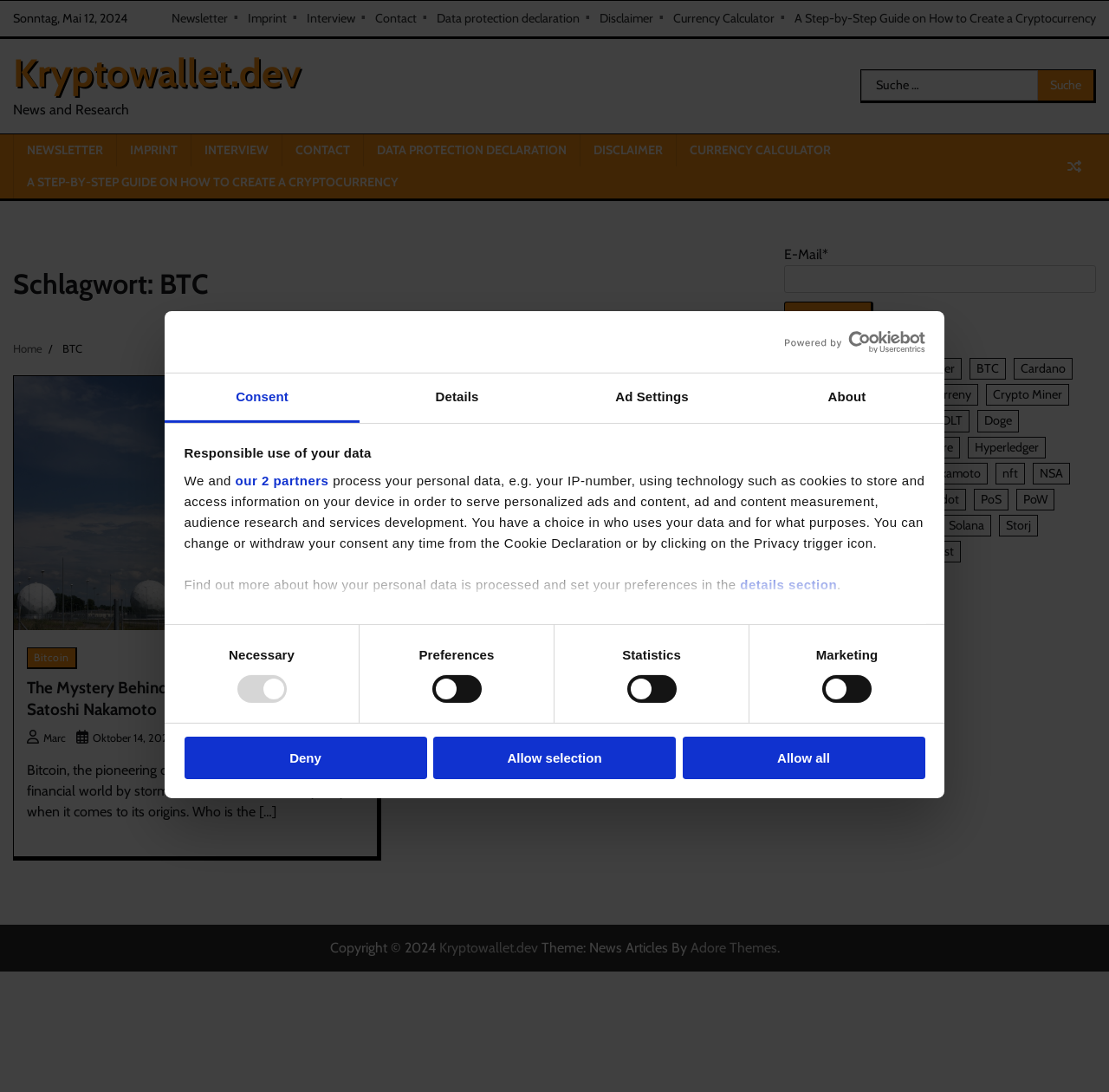Determine the bounding box coordinates of the section I need to click to execute the following instruction: "read ITC news". Provide the coordinates as four float numbers between 0 and 1, i.e., [left, top, right, bottom].

None